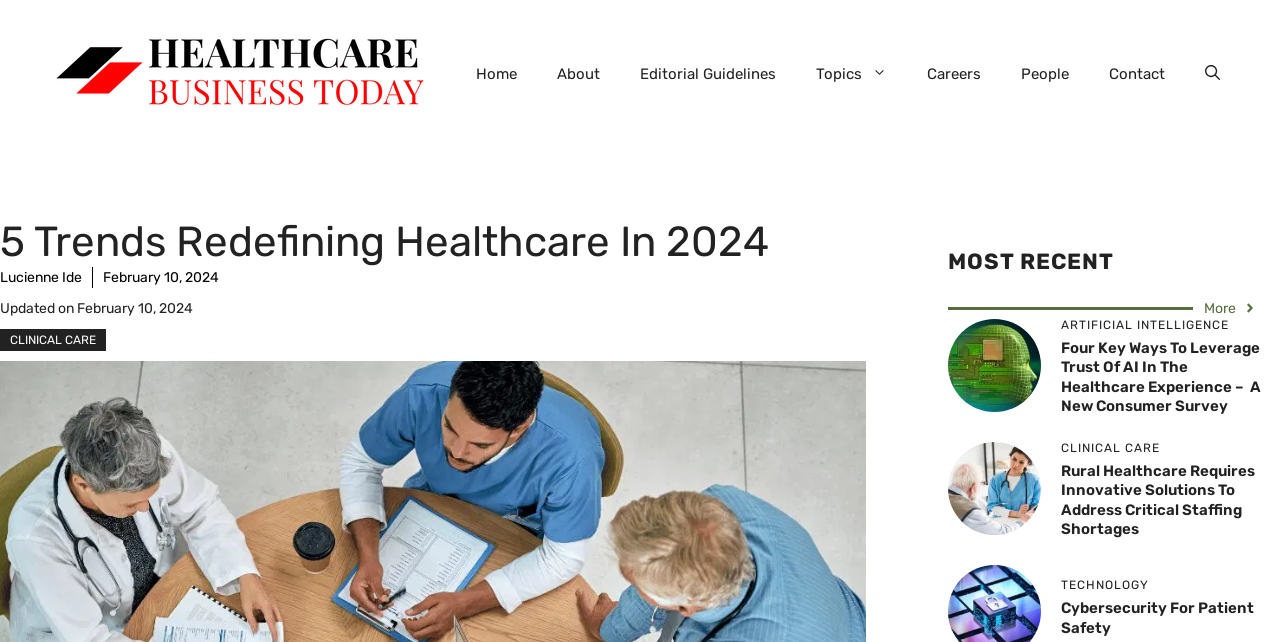Please identify the bounding box coordinates of the element's region that should be clicked to execute the following instruction: "Share your video". The bounding box coordinates must be four float numbers between 0 and 1, i.e., [left, top, right, bottom].

None